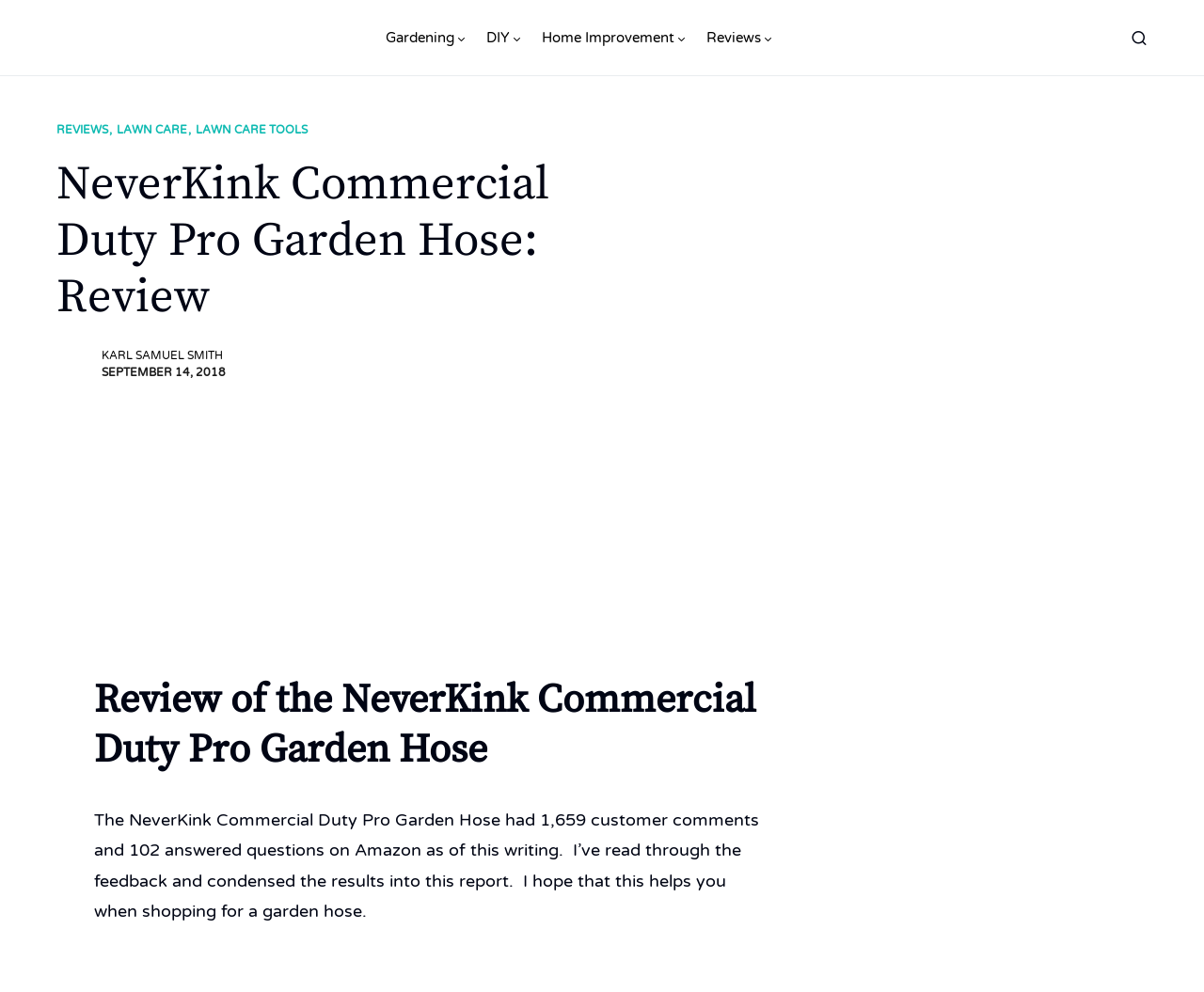Carefully examine the image and provide an in-depth answer to the question: What is the category of the webpage?

I determined the category by looking at the link elements with icons and text such as 'Gardening', 'DIY', and 'Home Improvement', which suggest that the webpage is related to gardening and home improvement.